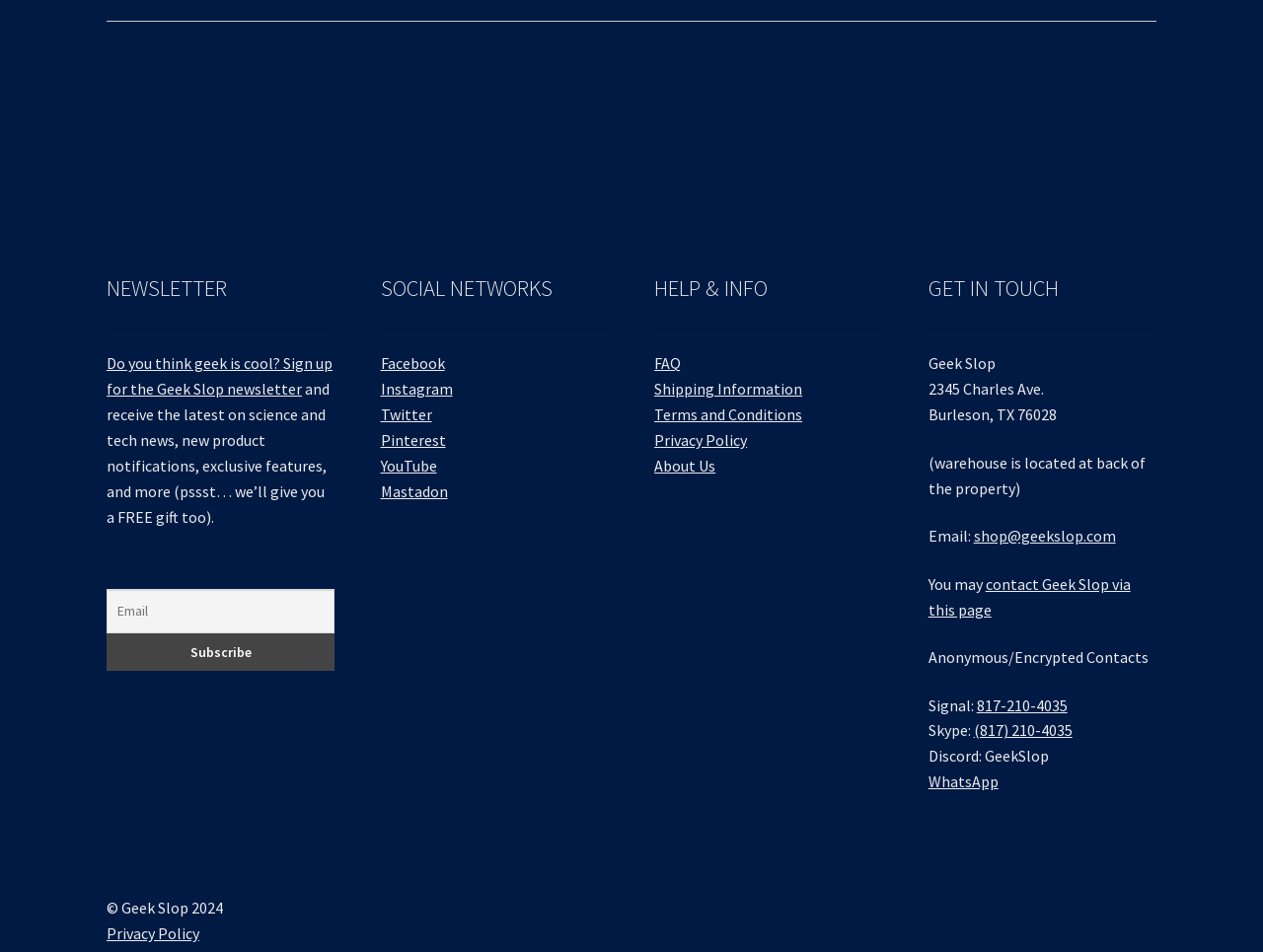Please provide the bounding box coordinates in the format (top-left x, top-left y, bottom-right x, bottom-right y). Remember, all values are floating point numbers between 0 and 1. What is the bounding box coordinate of the region described as: About Us

[0.518, 0.479, 0.566, 0.499]